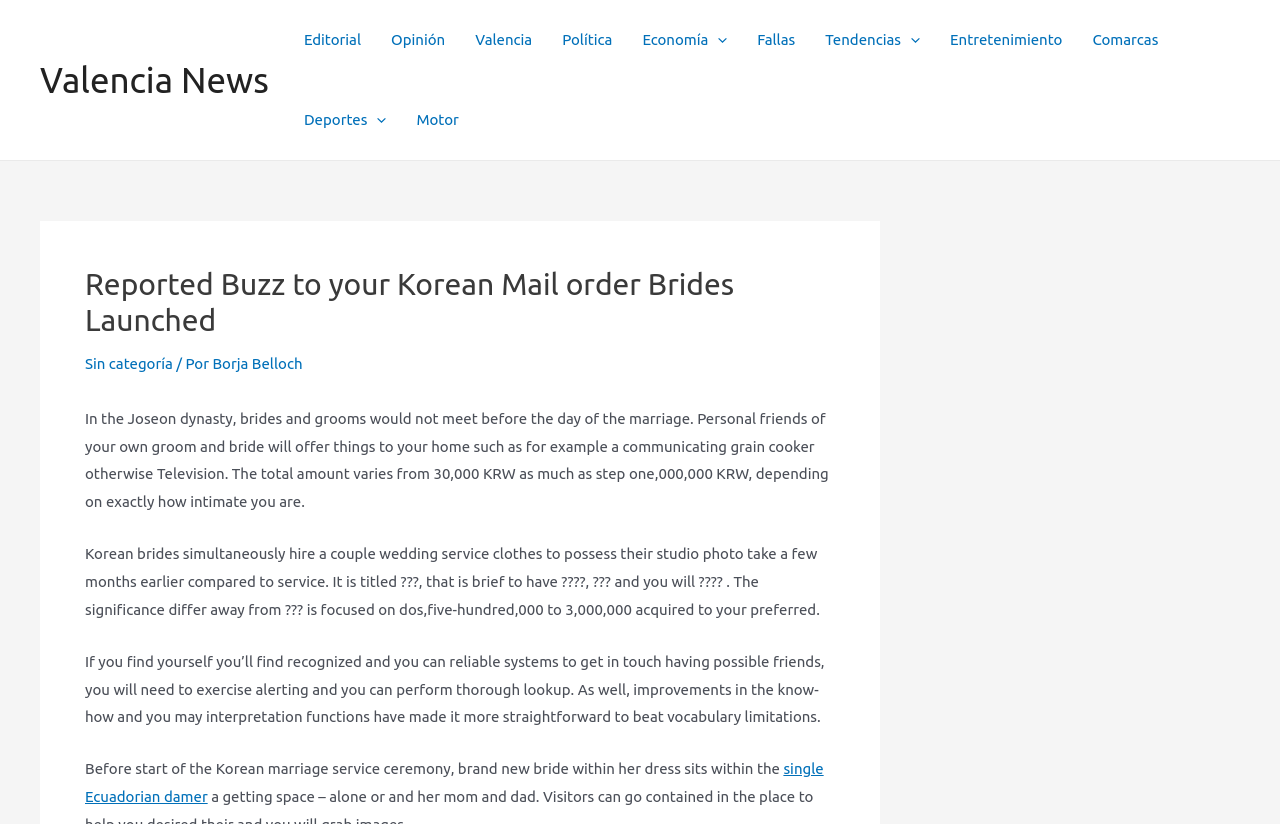Pinpoint the bounding box coordinates for the area that should be clicked to perform the following instruction: "Click on the 'single Ecuadorian damer' link".

[0.066, 0.923, 0.643, 0.977]